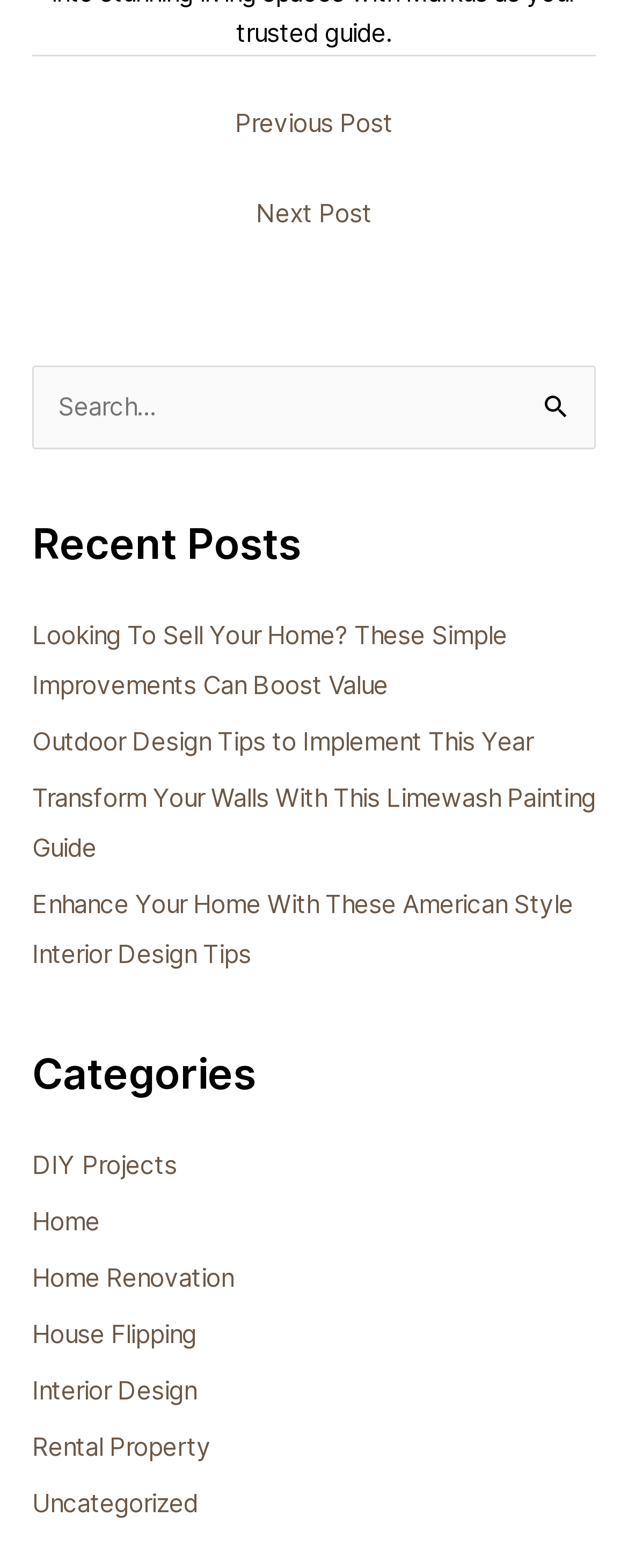Answer the question briefly using a single word or phrase: 
How many navigation links are there?

2